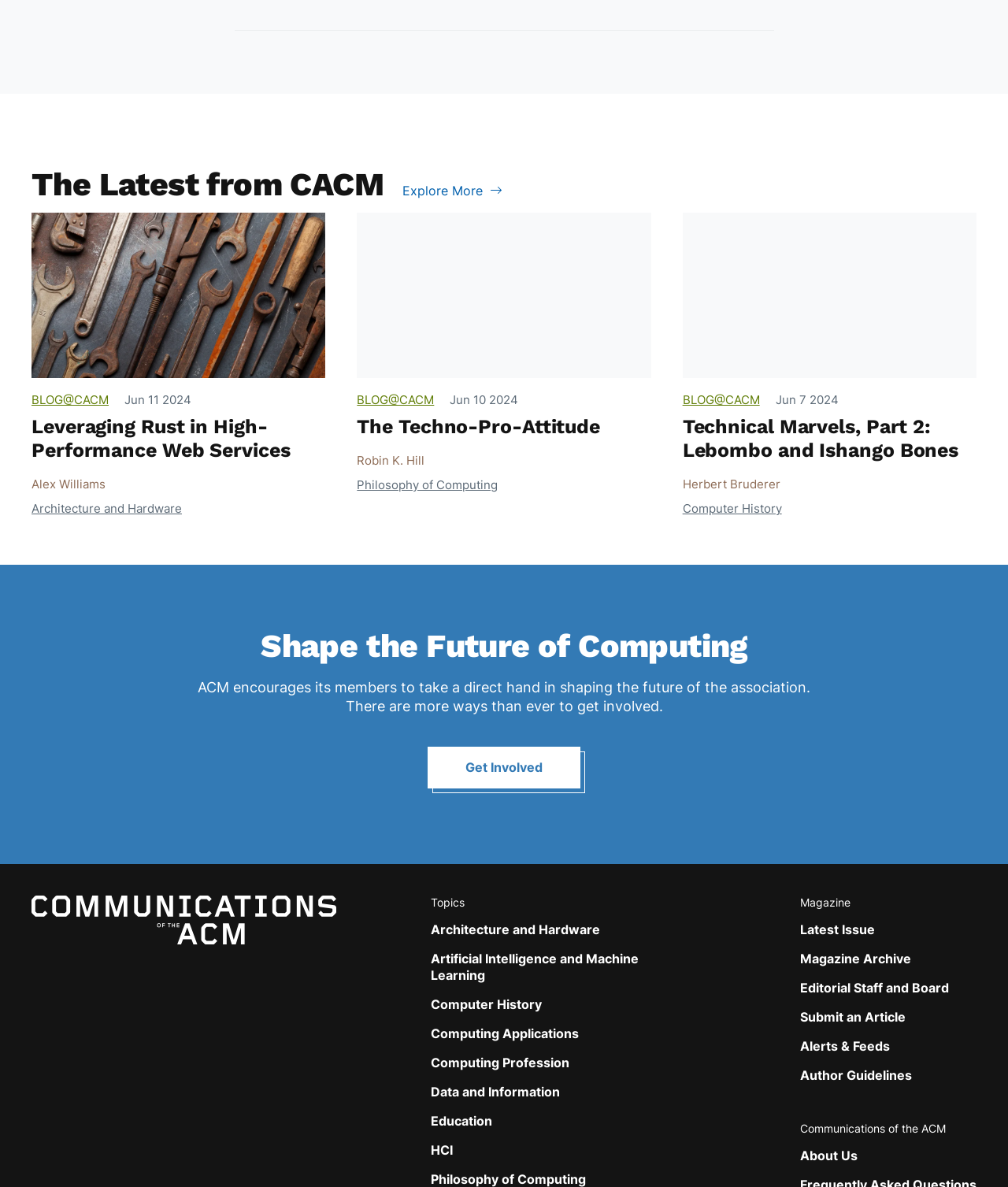What is the date of the second article?
Please answer using one word or phrase, based on the screenshot.

Jun 10 2024